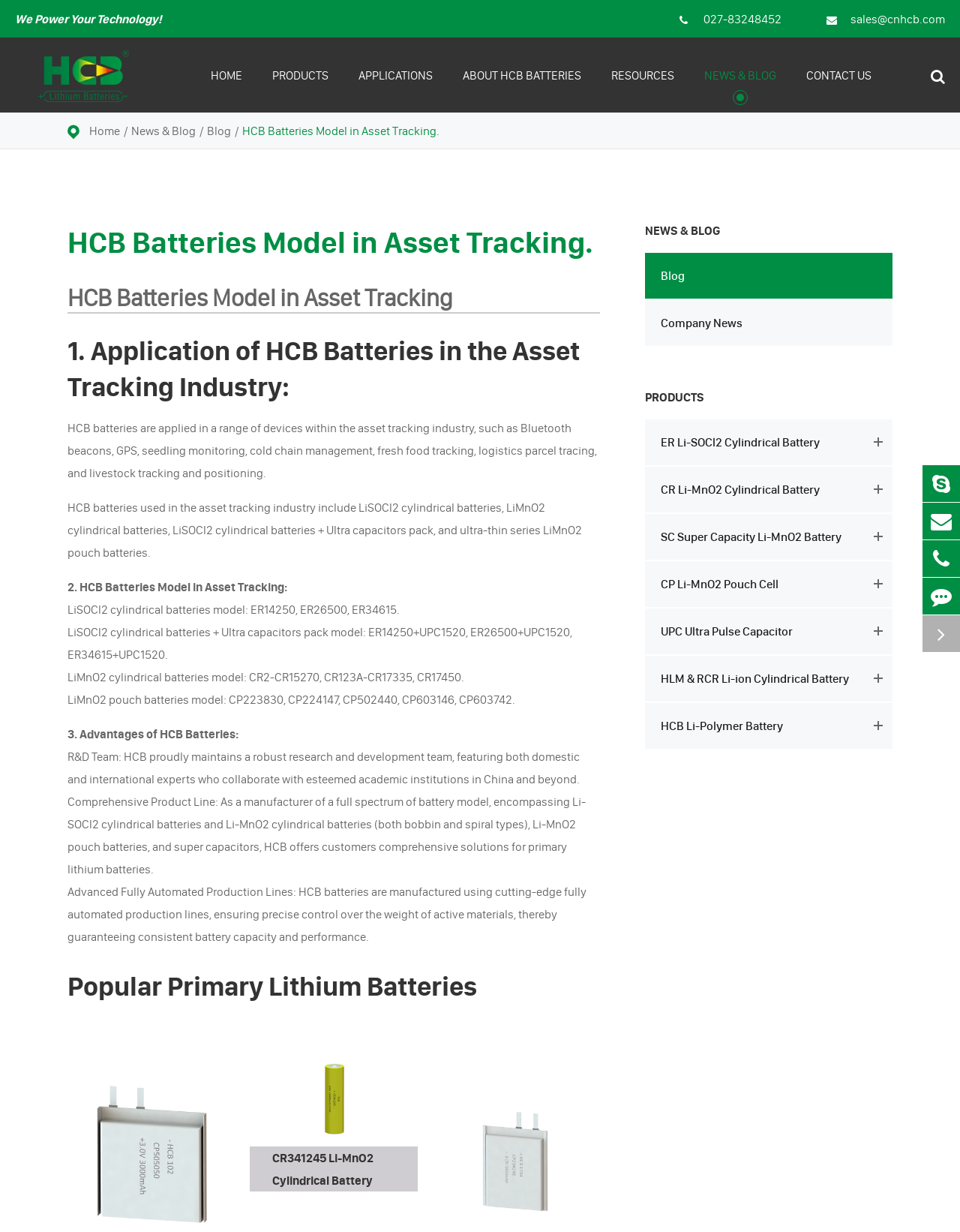Determine the title of the webpage and give its text content.

HCB Batteries Model in Asset Tracking.